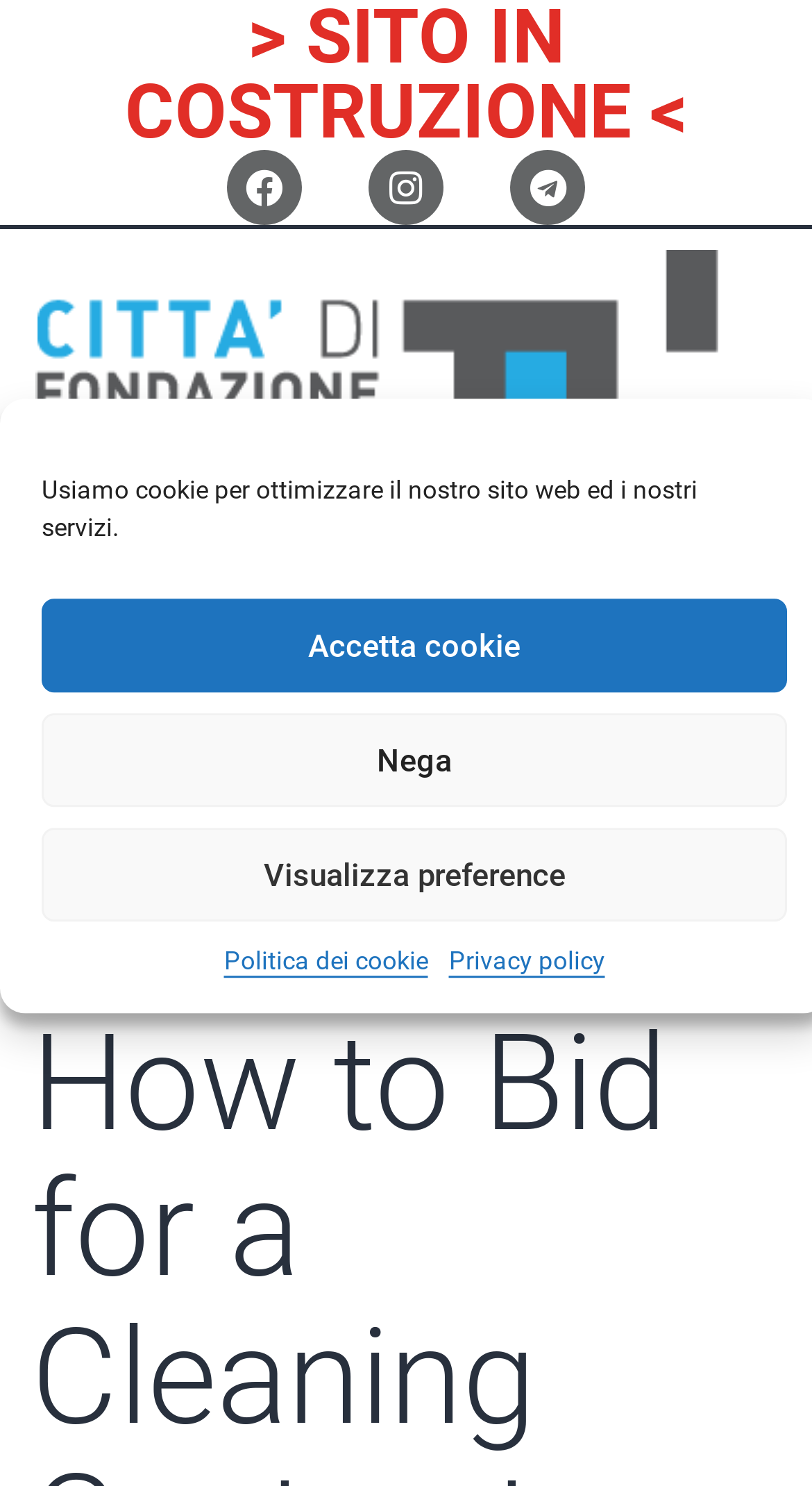Provide the bounding box coordinates of the UI element that matches the description: "Politica dei cookie".

[0.276, 0.634, 0.527, 0.661]